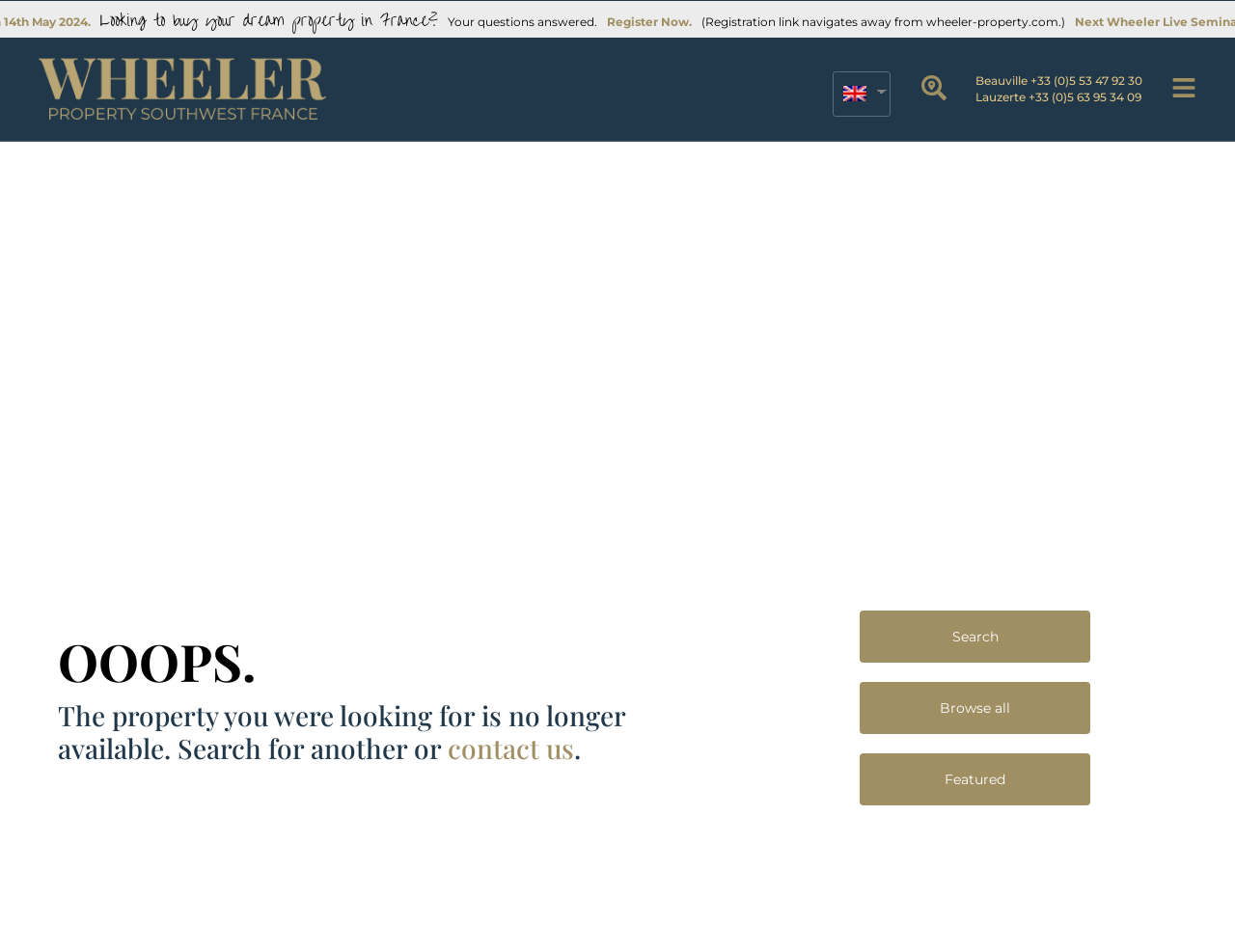Please locate the bounding box coordinates of the element that should be clicked to achieve the given instruction: "Search for another property".

[0.696, 0.641, 0.883, 0.696]